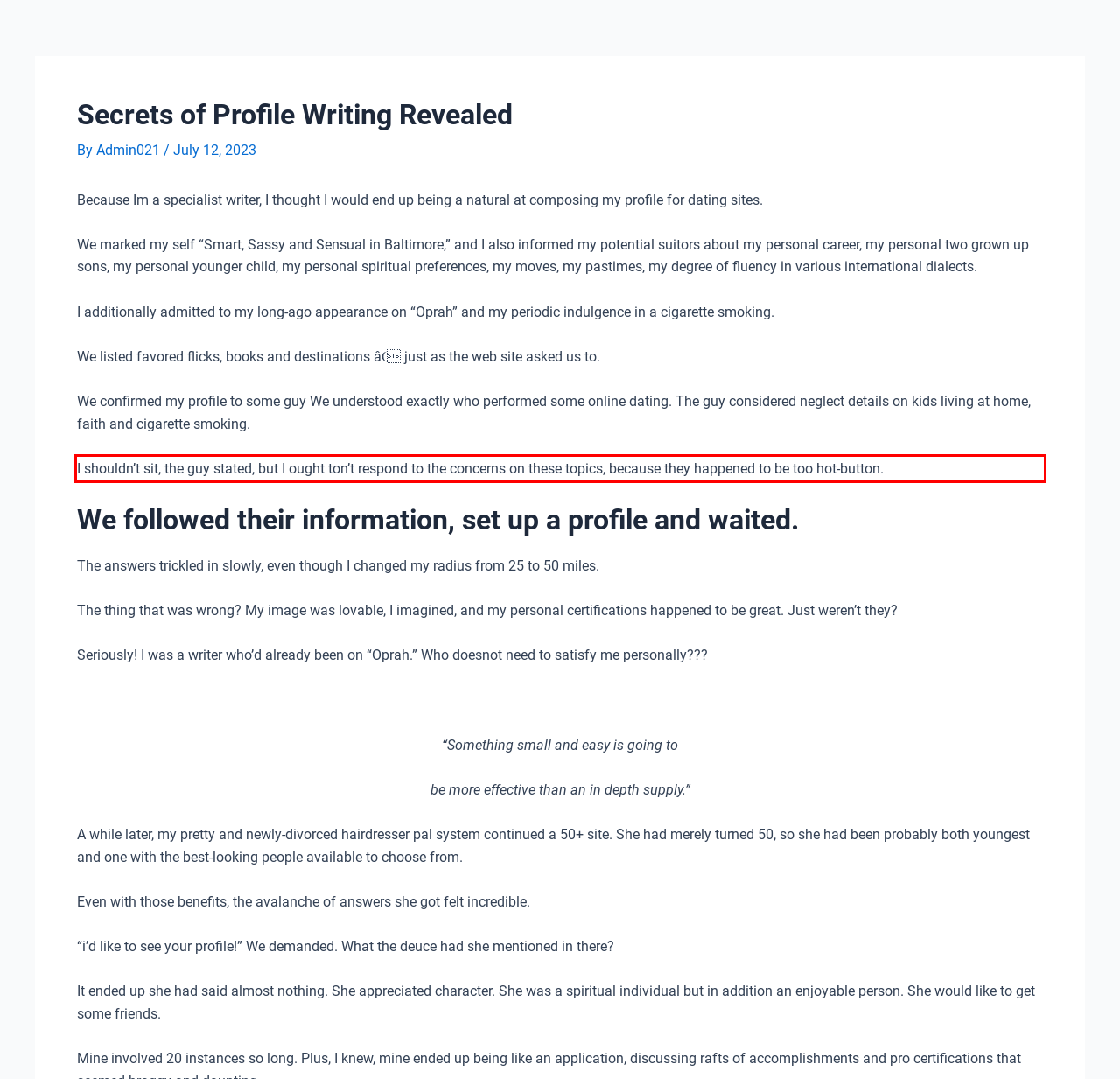There is a screenshot of a webpage with a red bounding box around a UI element. Please use OCR to extract the text within the red bounding box.

I shouldn’t sit, the guy stated, but I ought ton’t respond to the concerns on these topics, because they happened to be too hot-button.